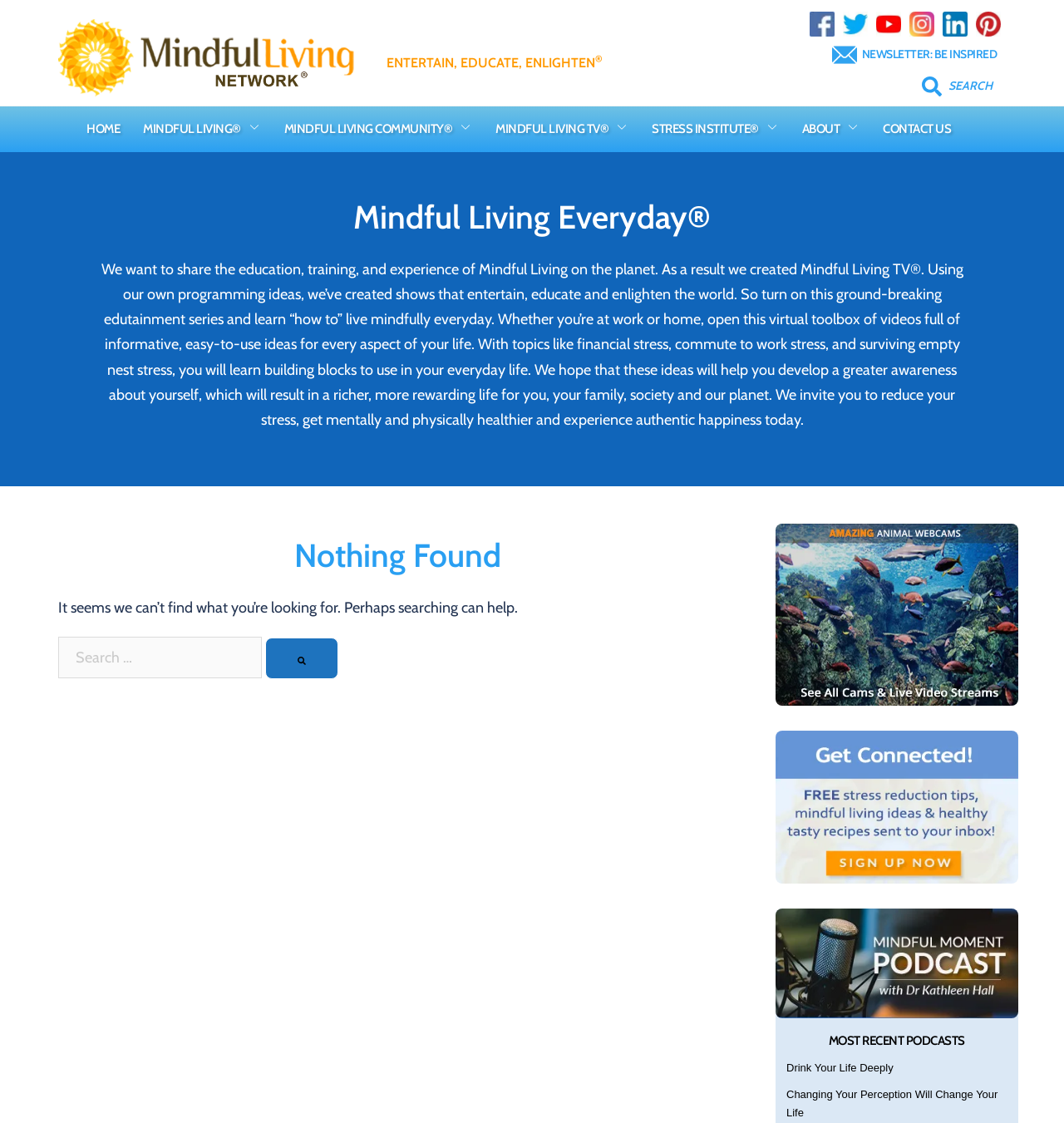Utilize the information from the image to answer the question in detail:
What is the topic of the recent podcasts?

The webpage mentions 'MOST RECENT PODCASTS' but does not specify the topic of these podcasts. Therefore, we cannot determine the topic of the recent podcasts based on the information available on this webpage.